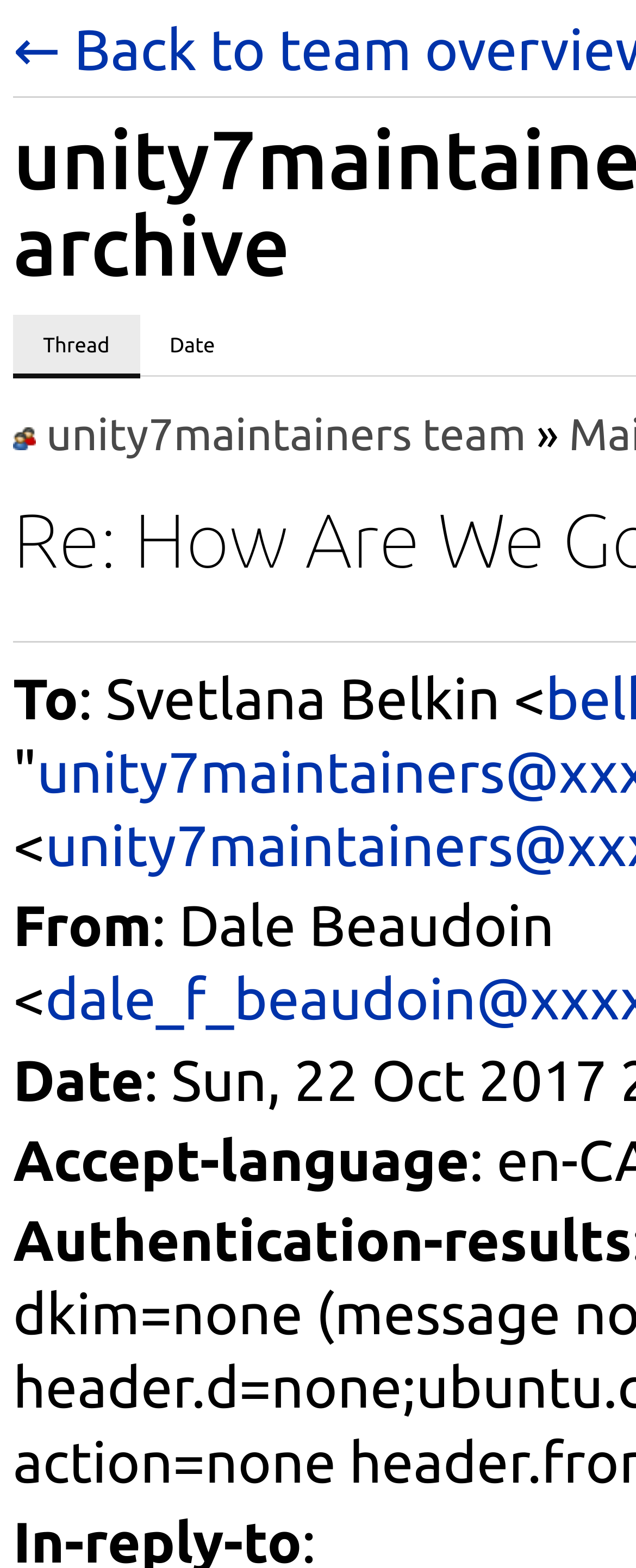Analyze the image and answer the question with as much detail as possible: 
What is the name of the team?

I found the answer by looking at the link element with the text 'unity7maintainers team' which is located at the top of the webpage, indicating that it is the team name.